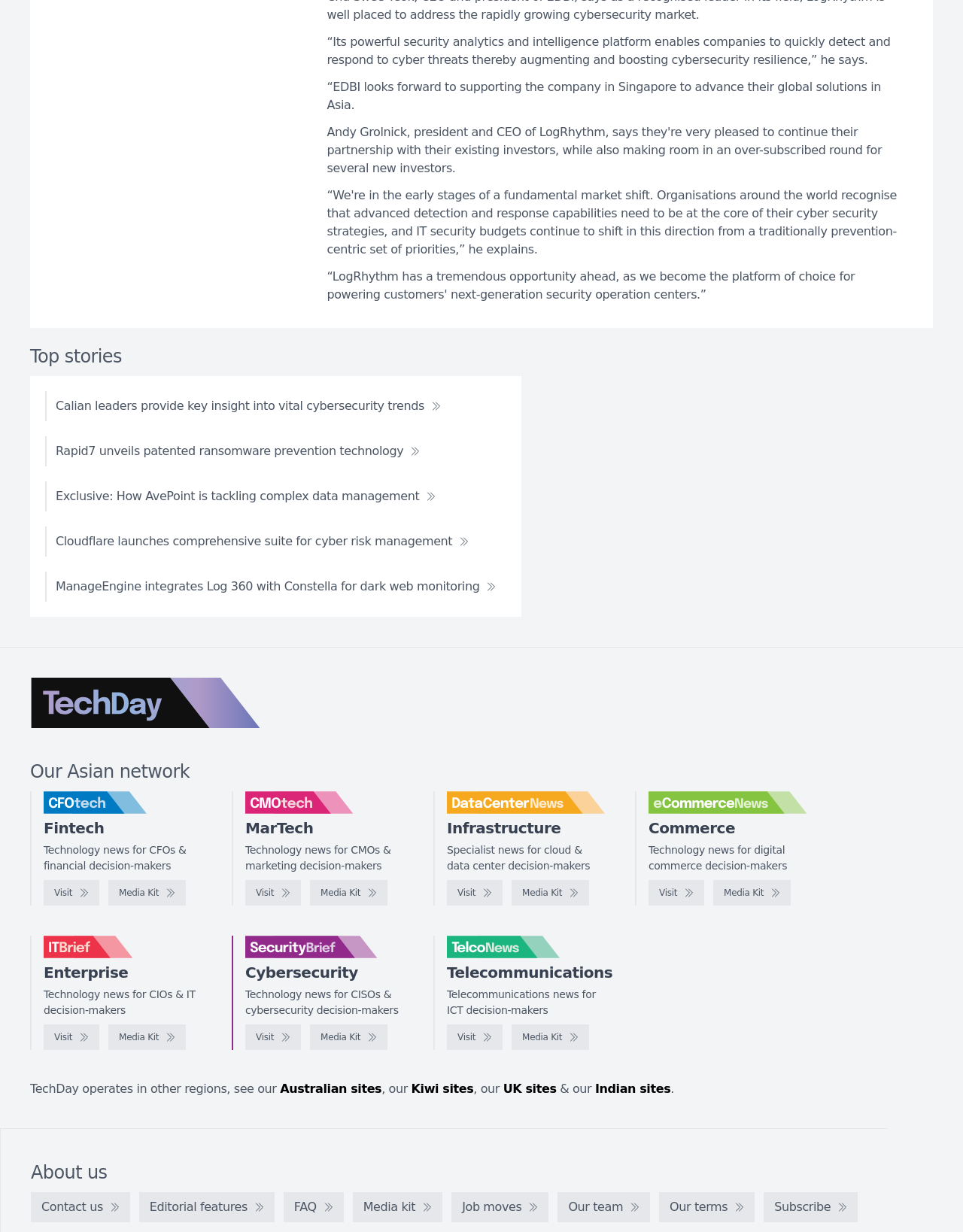Identify the bounding box coordinates for the element you need to click to achieve the following task: "Check Australian sites". The coordinates must be four float values ranging from 0 to 1, formatted as [left, top, right, bottom].

[0.291, 0.878, 0.396, 0.889]